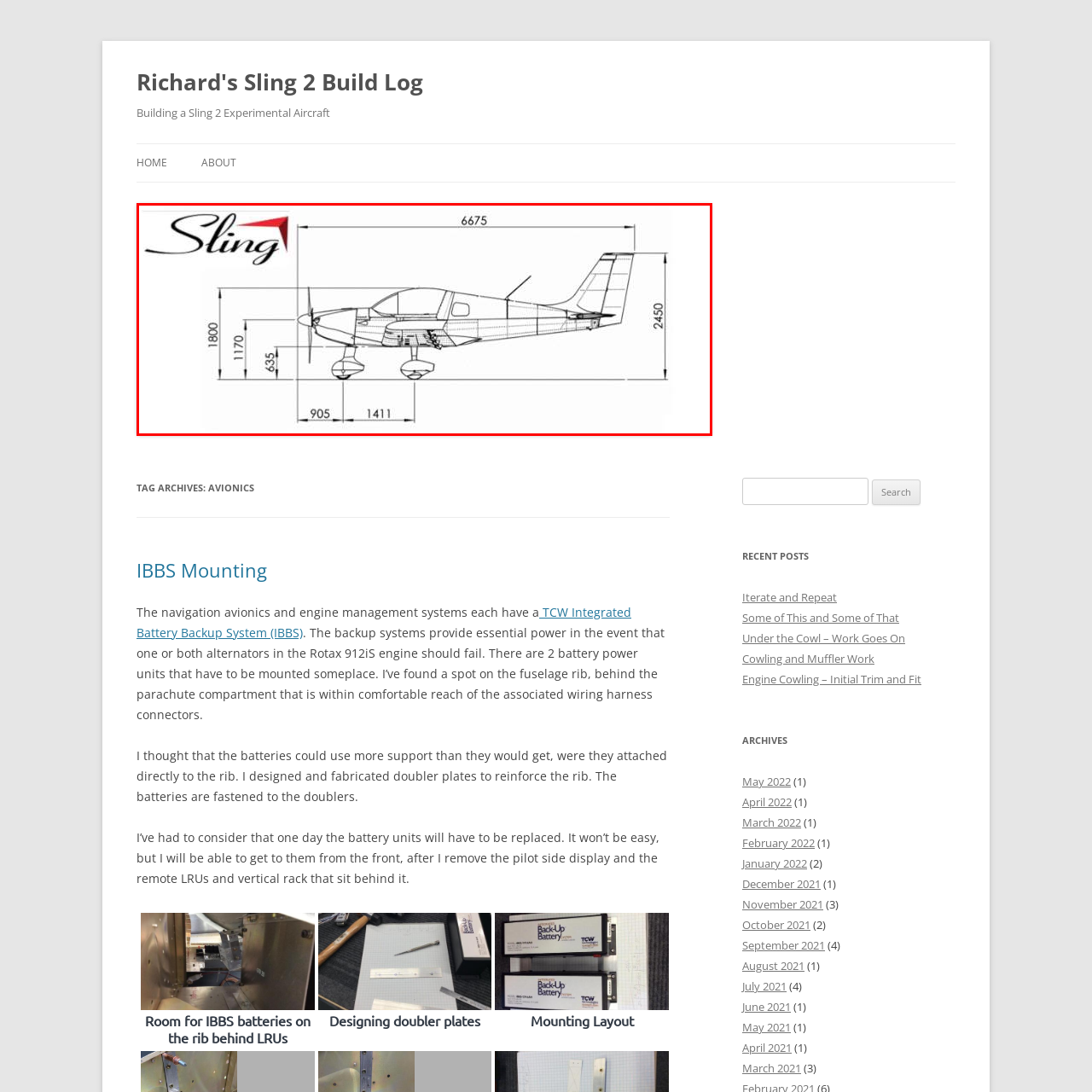Draft a detailed caption for the image located inside the red outline.

The image depicted is a technical drawing of the Sling 2 aircraft, showcasing its design specifications. The illustration is oriented from the side, clearly labeling critical measurements of the aircraft. The dimensions highlighted include a length of 6675 mm, a height of 2450 mm, and a wingspan with dimensions such as 1800 mm and 1411 mm, which detail the aircraft's structural proportions. Additionally, the craftsmanship involved in the Sling 2's aerodynamic design is accentuated by the artistic logo positioned at the top left. This drawing serves as a valuable reference for builders and enthusiasts involved in the Sling 2 Experimental Aircraft project, aligning with the ongoing documentation of Richard's Sling 2 Build Log.